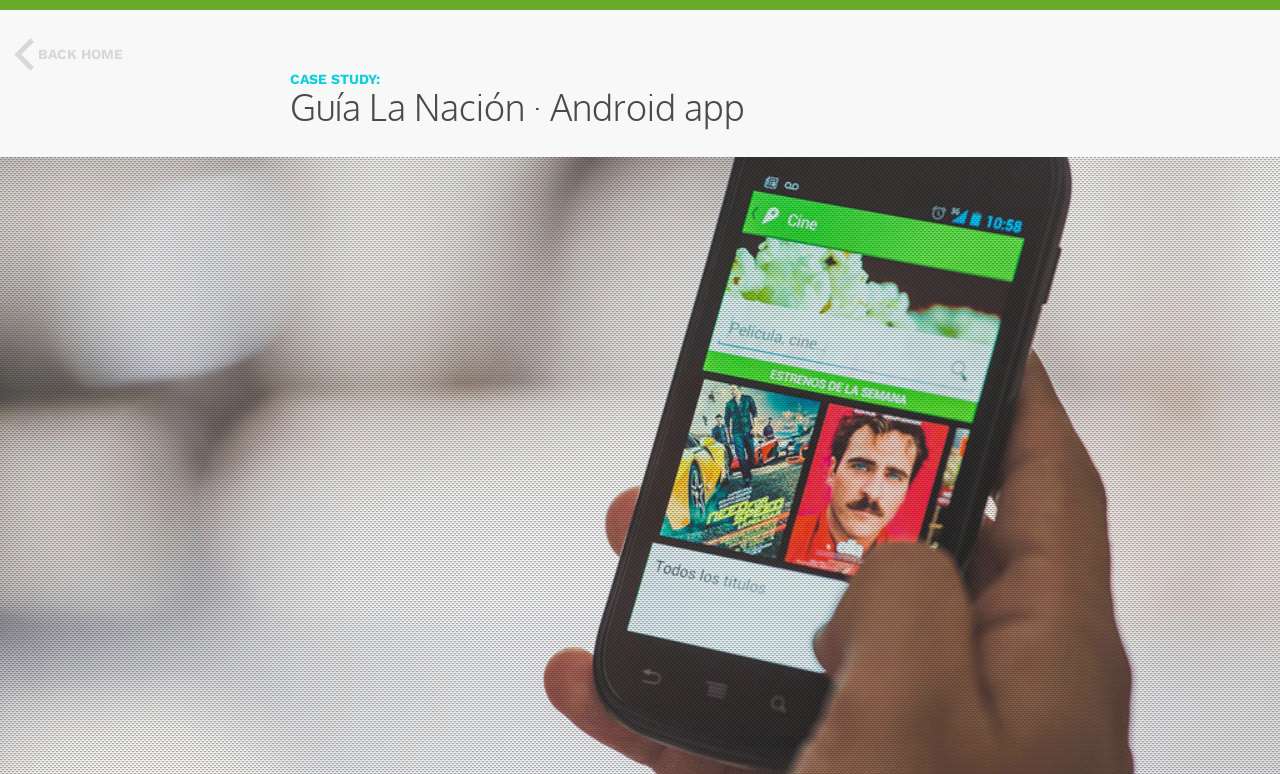Using the provided description Back Home, find the bounding box coordinates for the UI element. Provide the coordinates in (top-left x, top-left y, bottom-right x, bottom-right y) format, ensuring all values are between 0 and 1.

[0.011, 0.049, 0.096, 0.092]